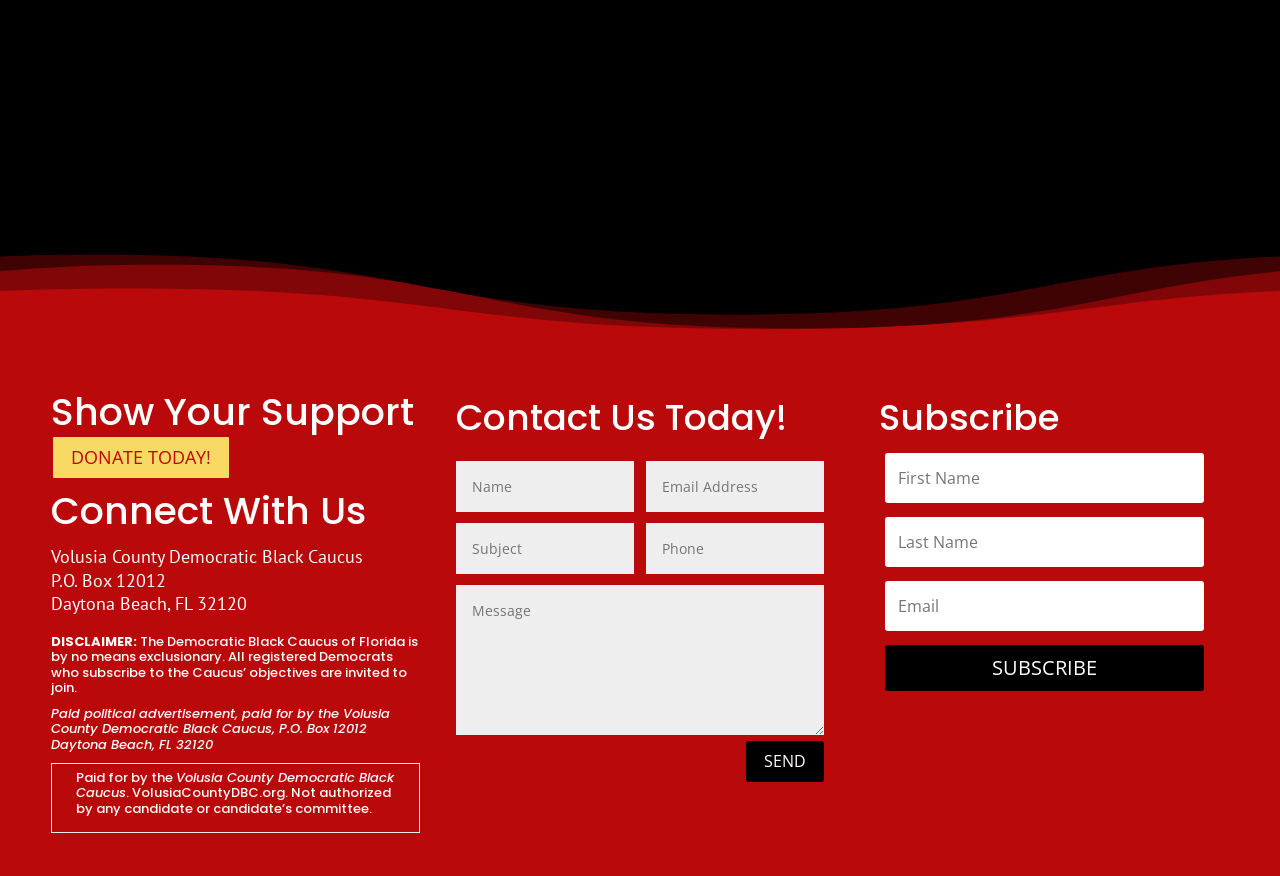Reply to the question with a single word or phrase:
What is the name of the organization?

Volusia County Democratic Black Caucus